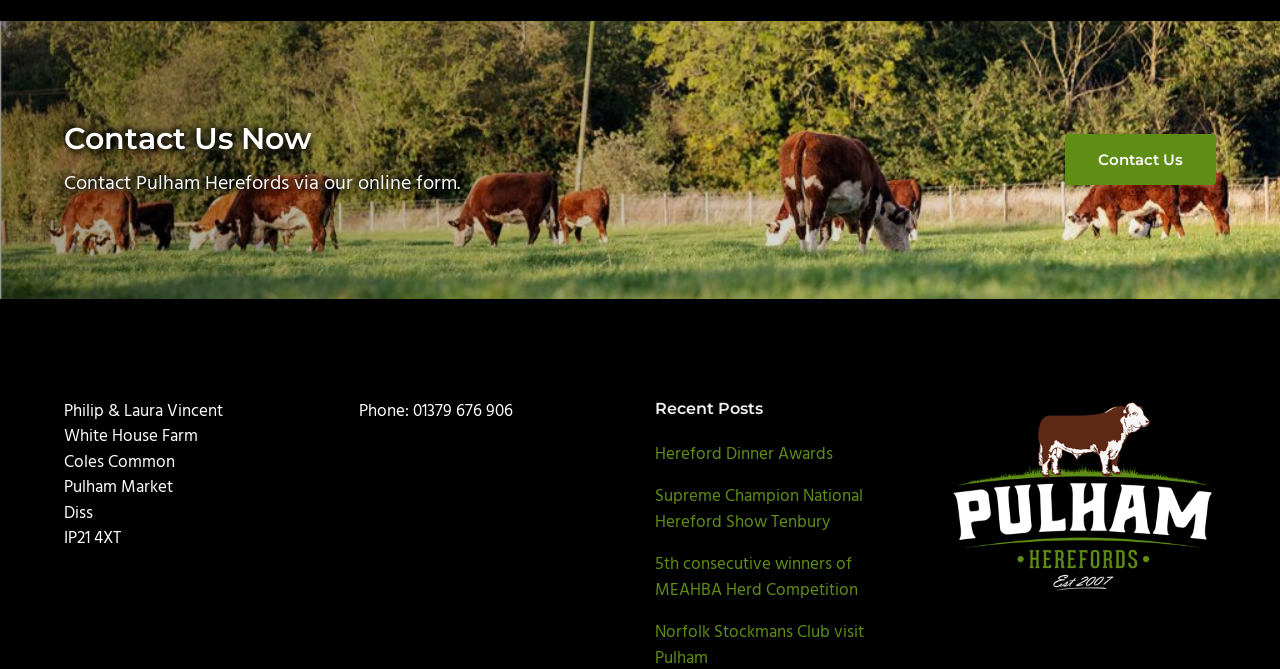What is the name of the recent post about a show?
Please provide a detailed and comprehensive answer to the question.

I found the answer by looking at the 'Recent Posts' section of the webpage, where the links to recent posts are mentioned. One of the links is 'Supreme Champion National Hereford Show Tenbury'.